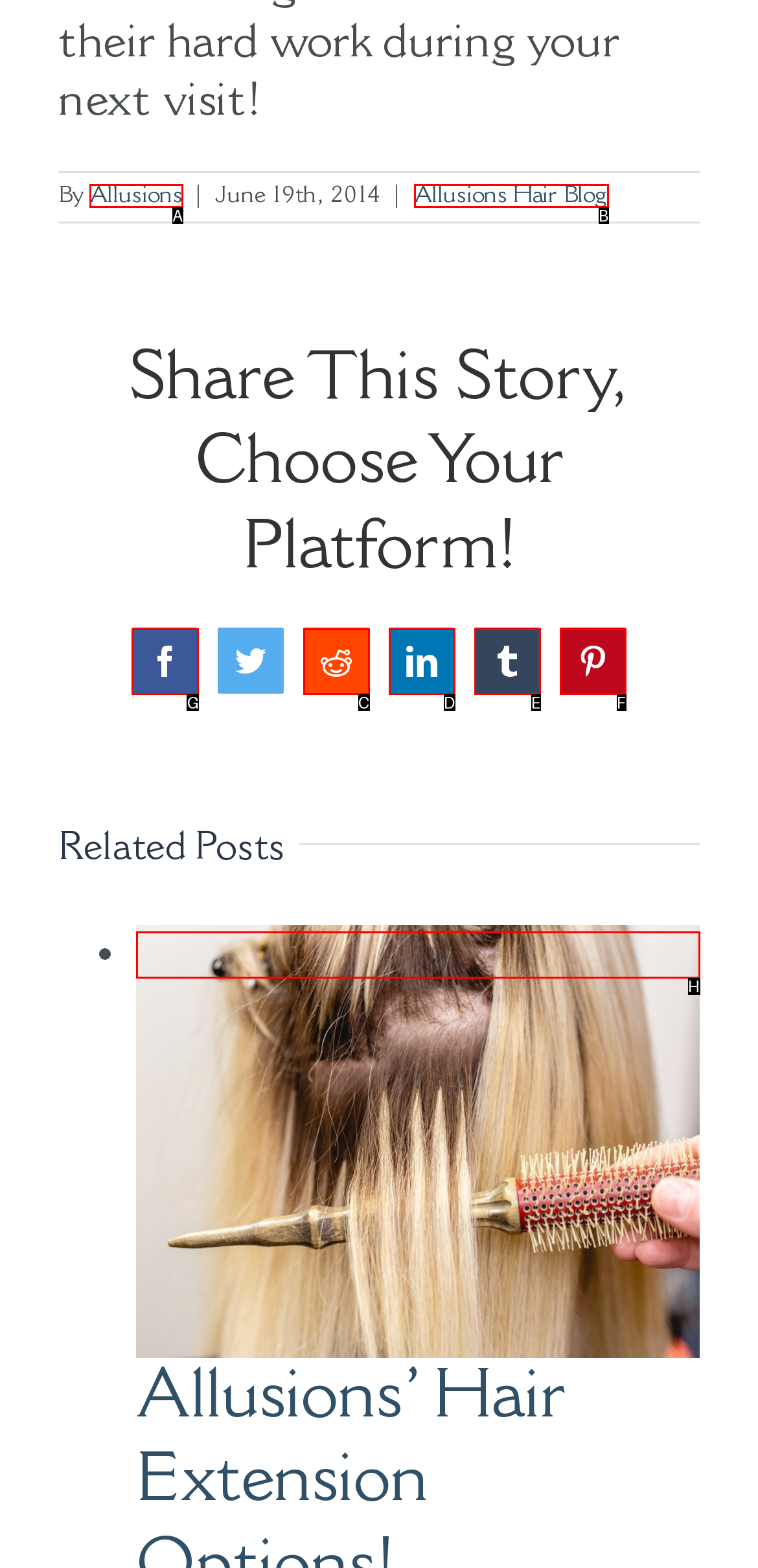Tell me which option I should click to complete the following task: Share this story on Facebook Answer with the option's letter from the given choices directly.

G